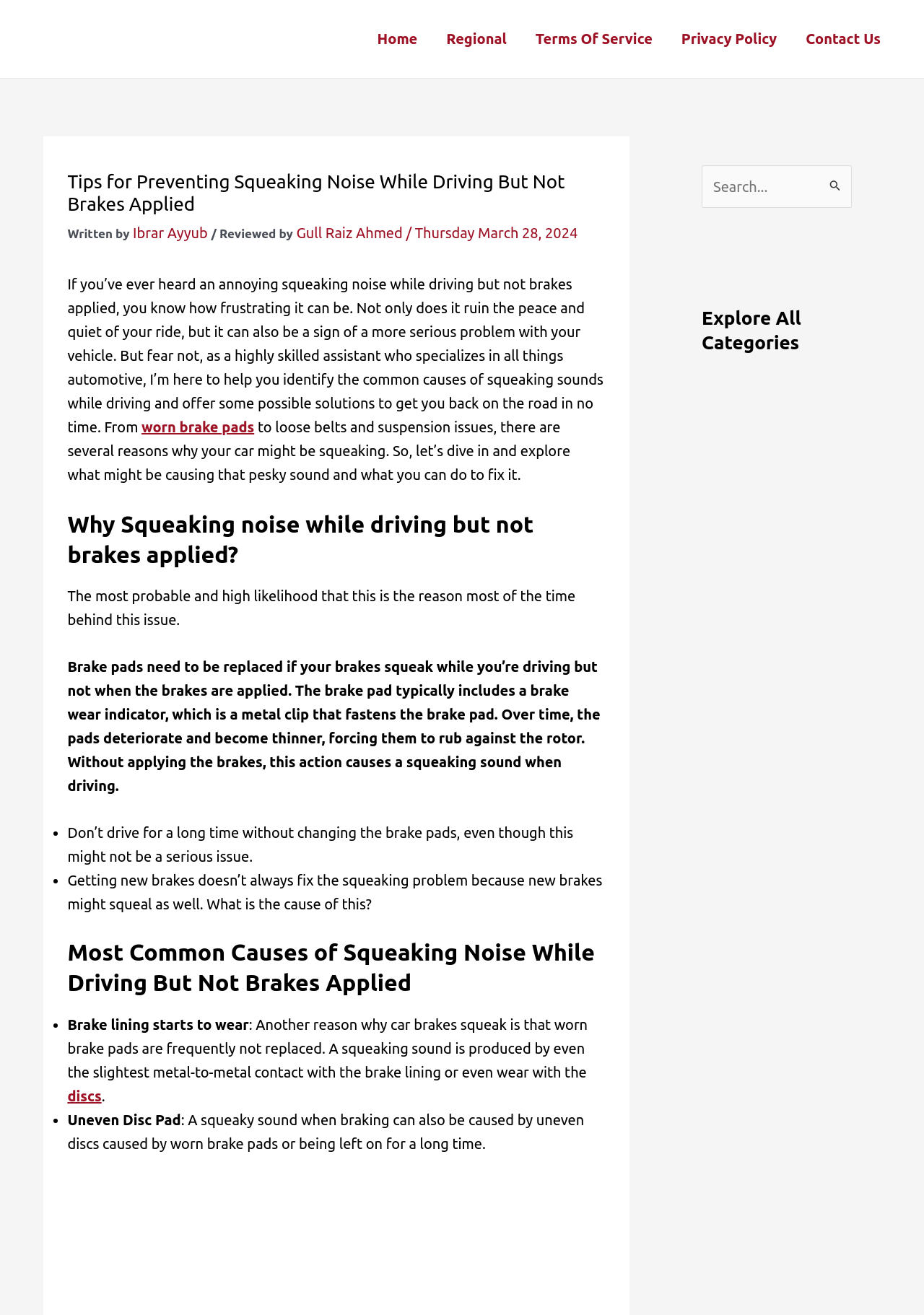What is the author of the article?
Please answer the question with as much detail as possible using the screenshot.

The author of the article is mentioned in the header section of the webpage, where it says 'Written by Ibrar Ayyub'.